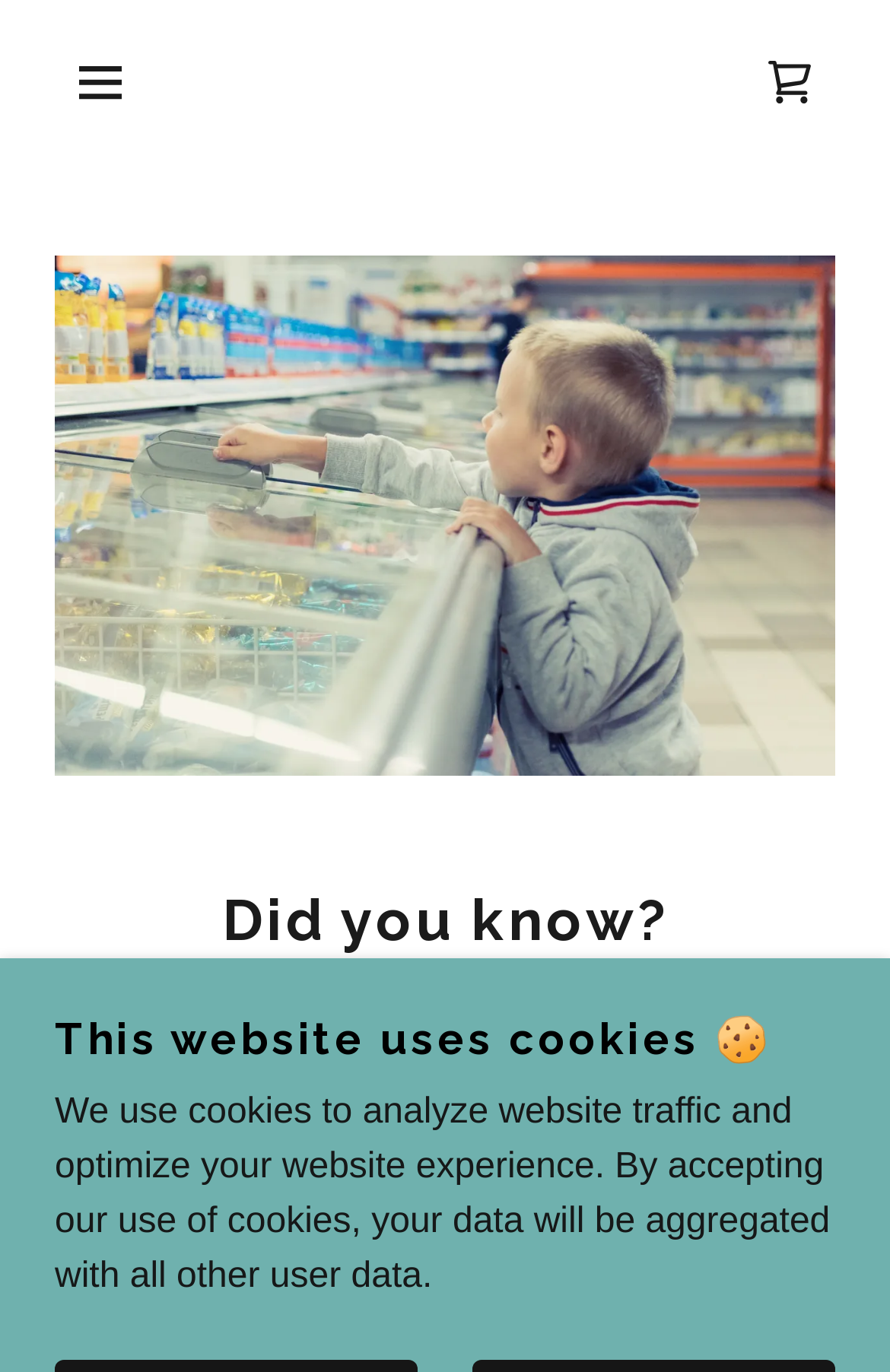What is the icon on the top left corner?
Based on the image, provide your answer in one word or phrase.

Hamburger